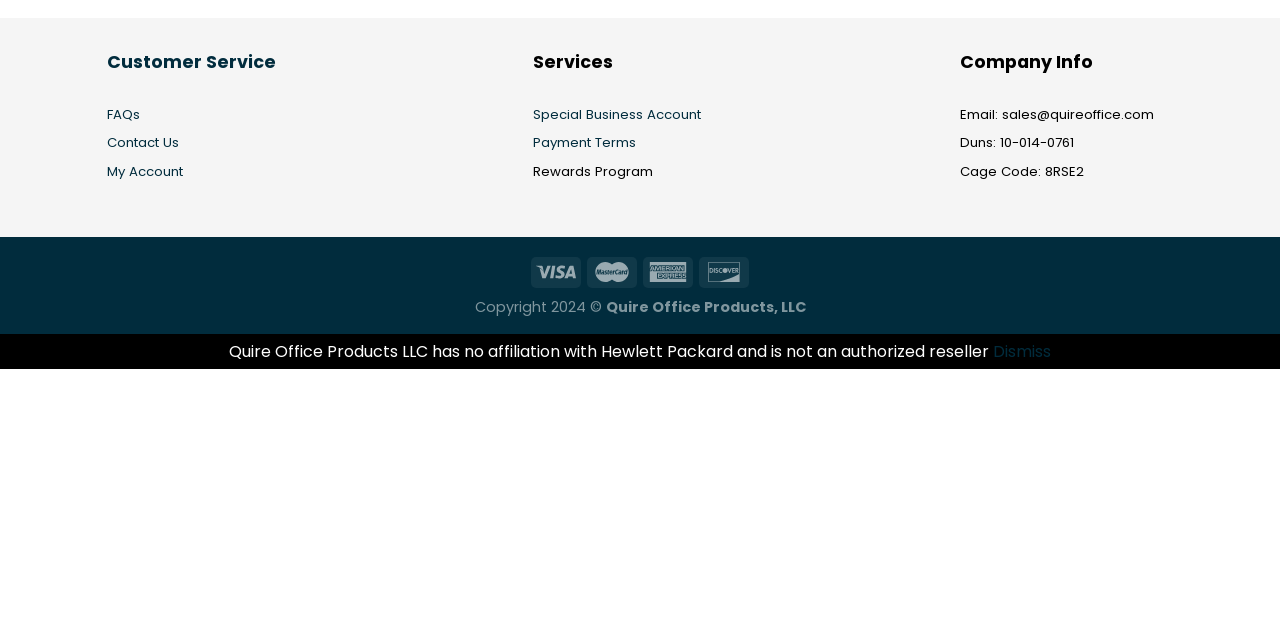Identify the bounding box coordinates for the UI element described as follows: Contact Us. Use the format (top-left x, top-left y, bottom-right x, bottom-right y) and ensure all values are floating point numbers between 0 and 1.

[0.083, 0.202, 0.14, 0.24]